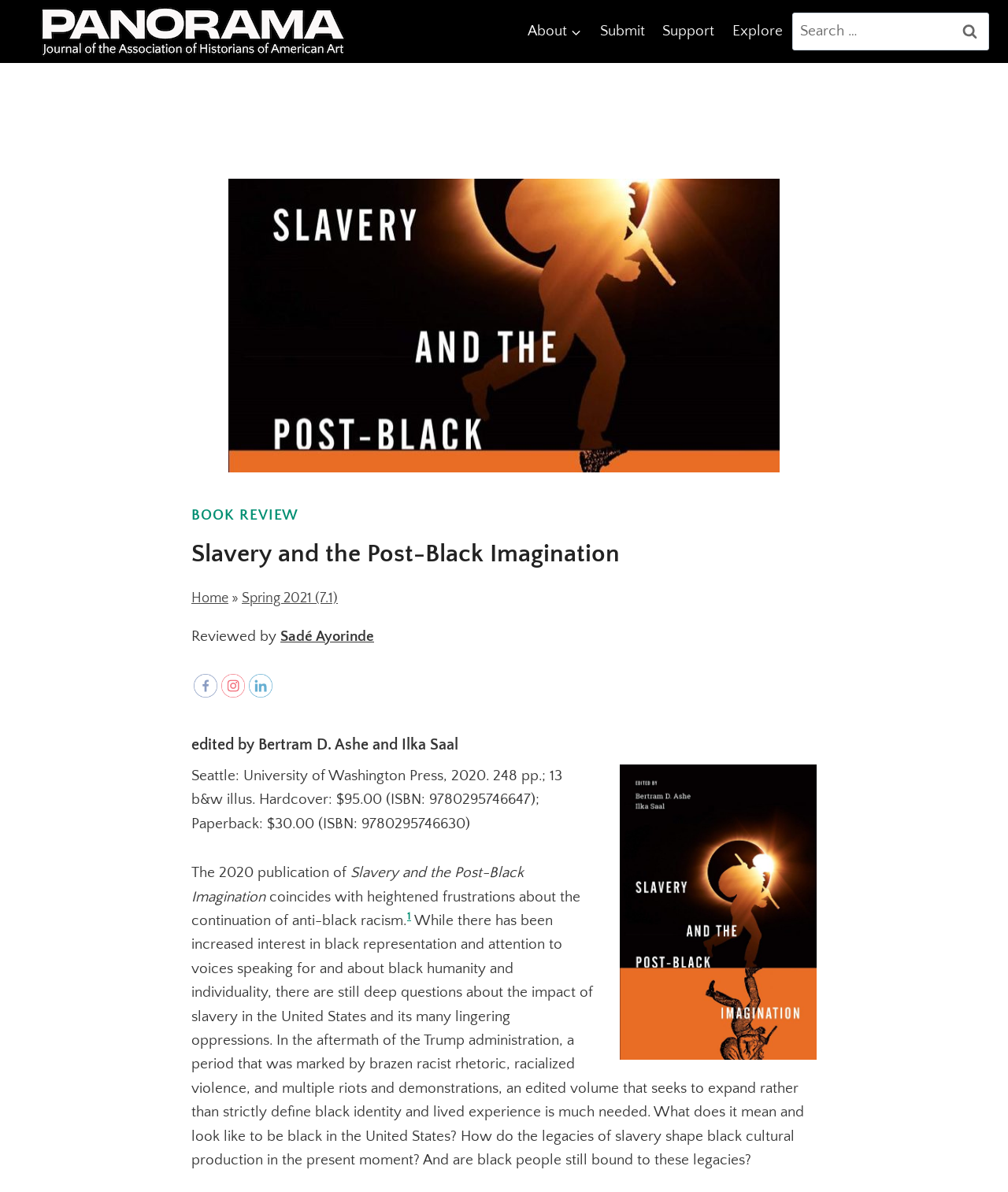Please identify the bounding box coordinates of the clickable area that will allow you to execute the instruction: "Go to the About page".

[0.514, 0.009, 0.586, 0.044]